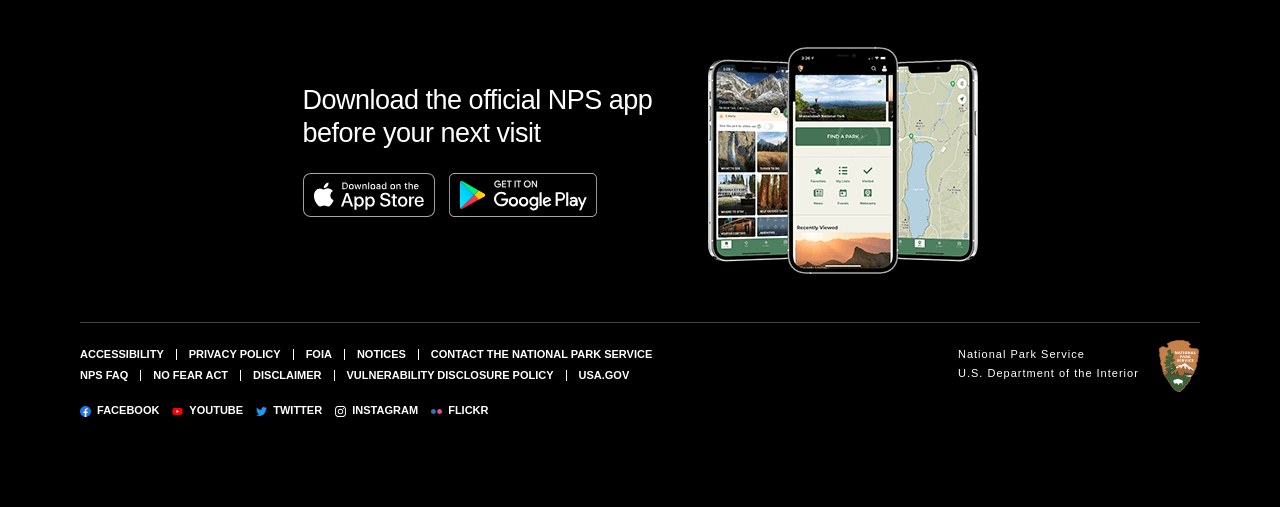How many social media links are provided?
Answer the question with a detailed explanation, including all necessary information.

The webpage provides links to five social media platforms, which are Facebook, Youtube, Twitter, Instagram, and Flickr, each with an image and a text label.